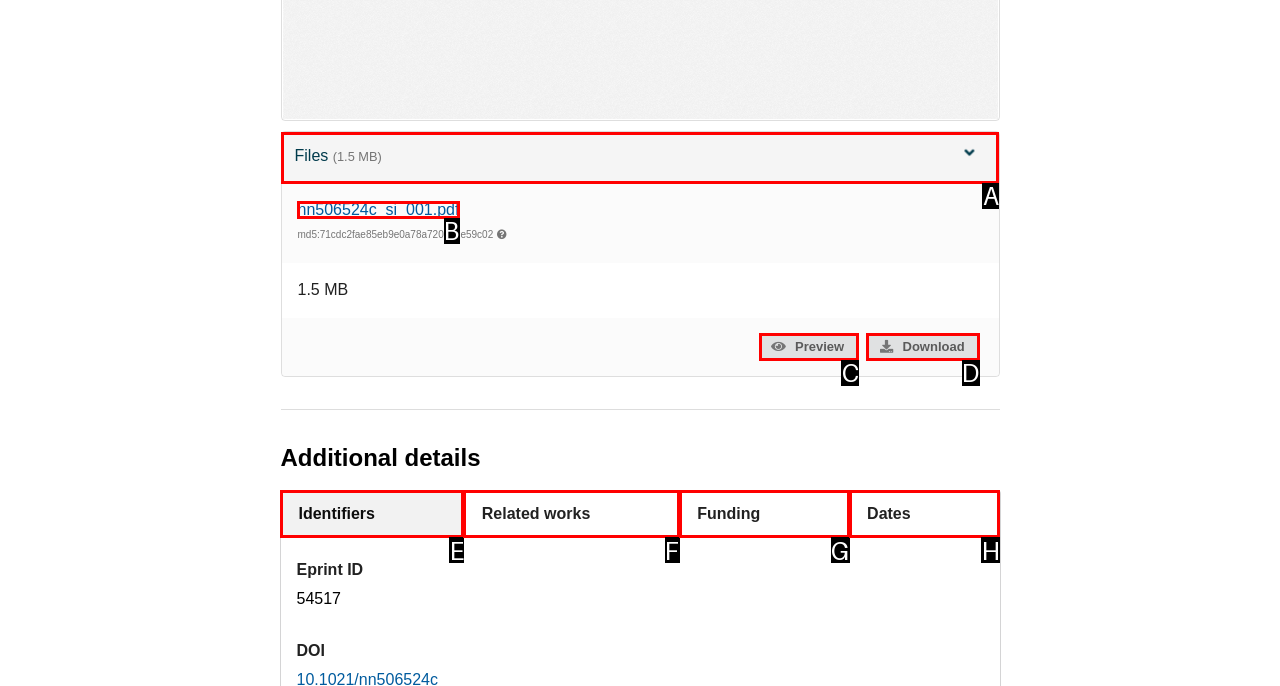From the options provided, determine which HTML element best fits the description: Identifiers. Answer with the correct letter.

E